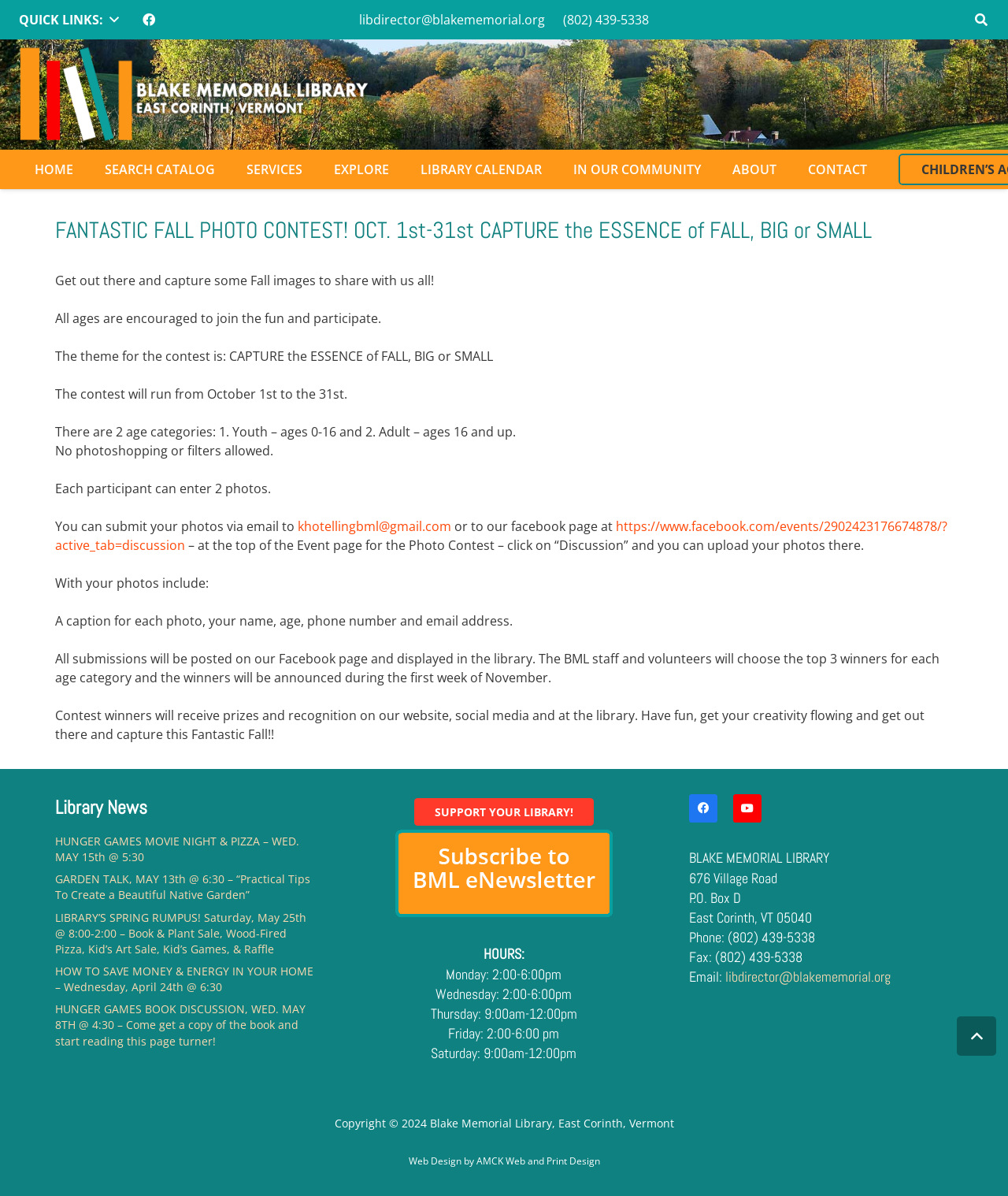Determine the title of the webpage and give its text content.

FANTASTIC FALL PHOTO CONTEST! OCT. 1st-31st CAPTURE the ESSENCE of FALL, BIG or SMALL